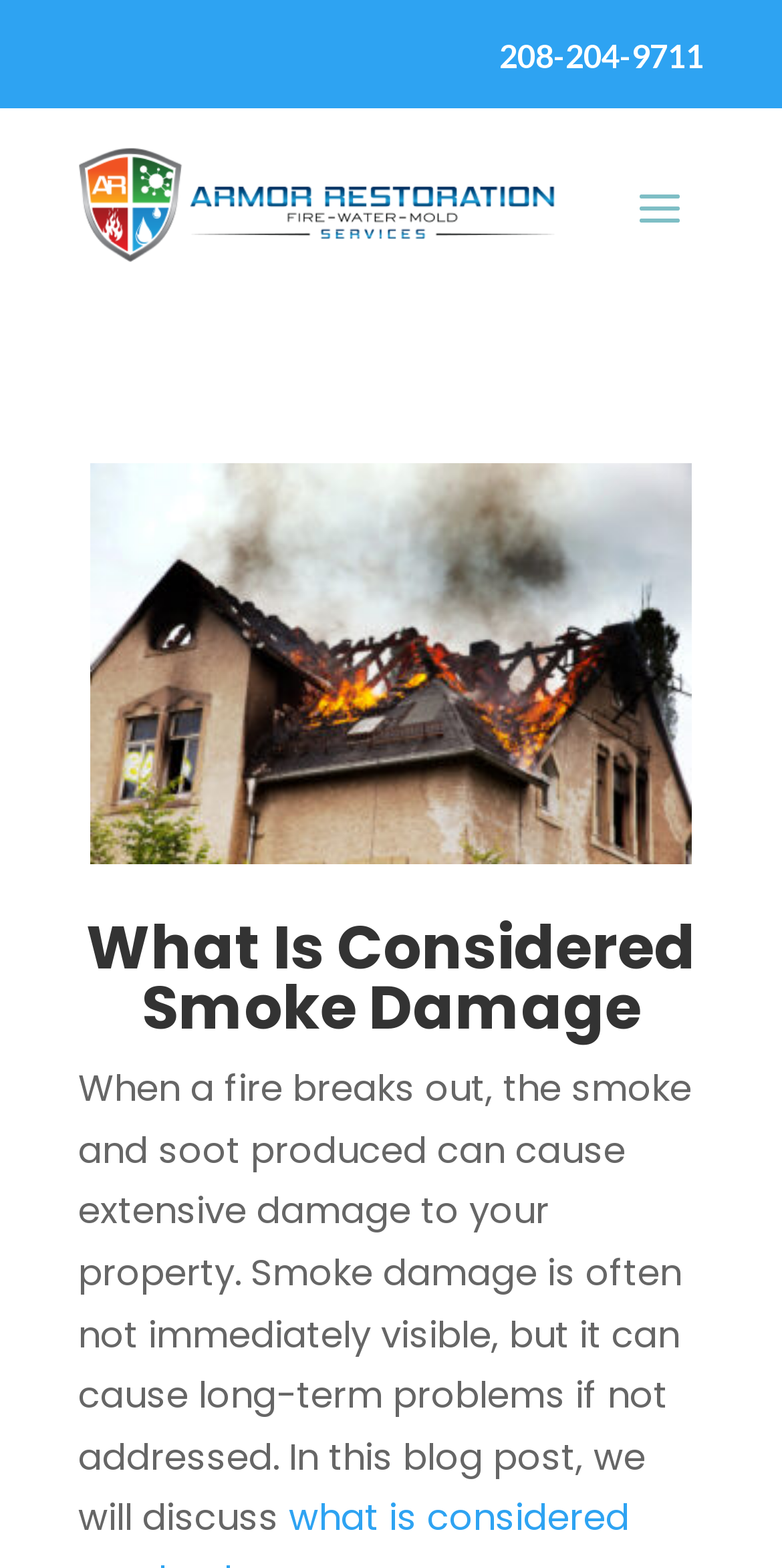Find the bounding box coordinates for the HTML element described in this sentence: "208-204-9711". Provide the coordinates as four float numbers between 0 and 1, in the format [left, top, right, bottom].

[0.638, 0.023, 0.9, 0.047]